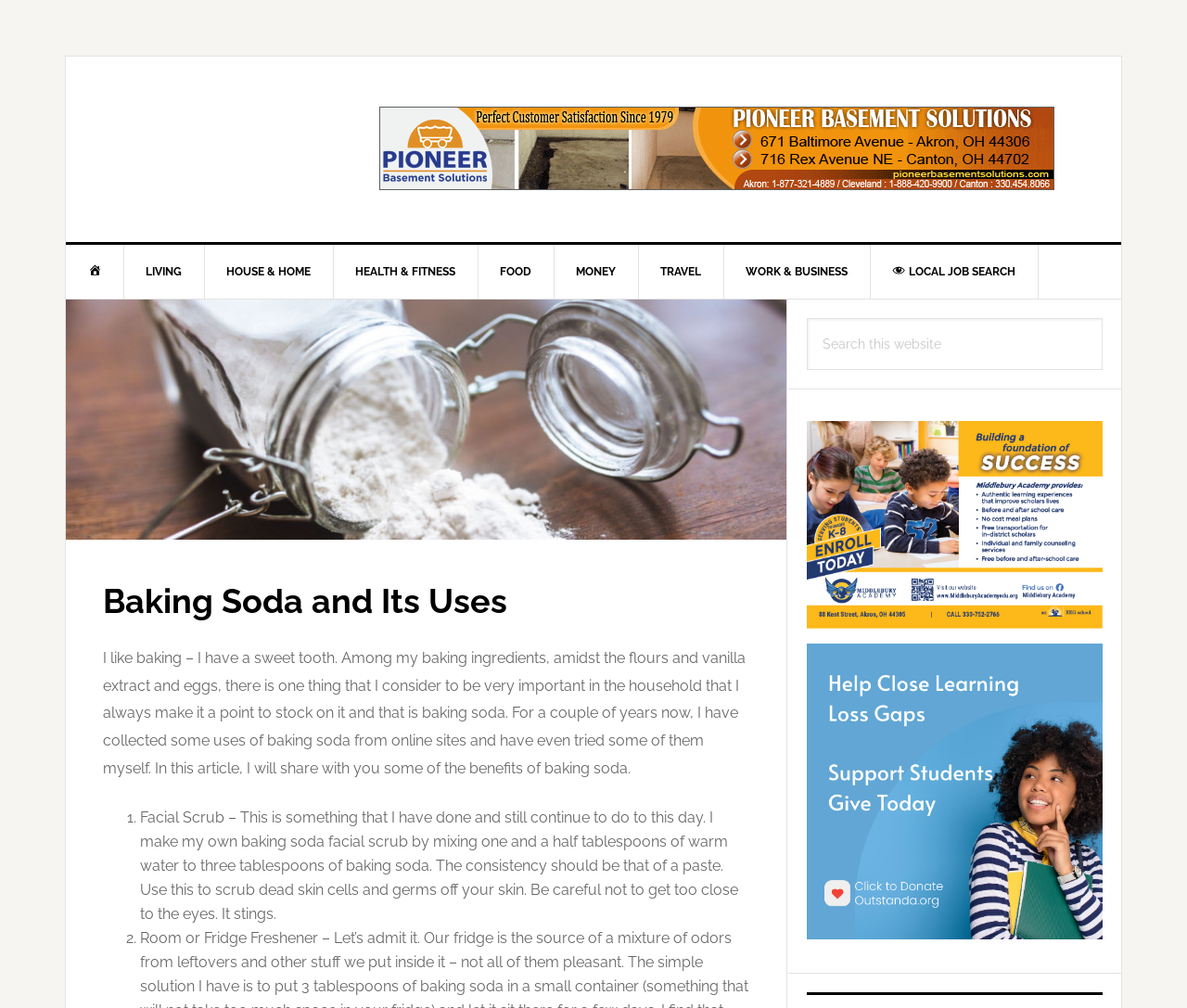Find the coordinates for the bounding box of the element with this description: "Health & Fitness".

[0.28, 0.242, 0.403, 0.296]